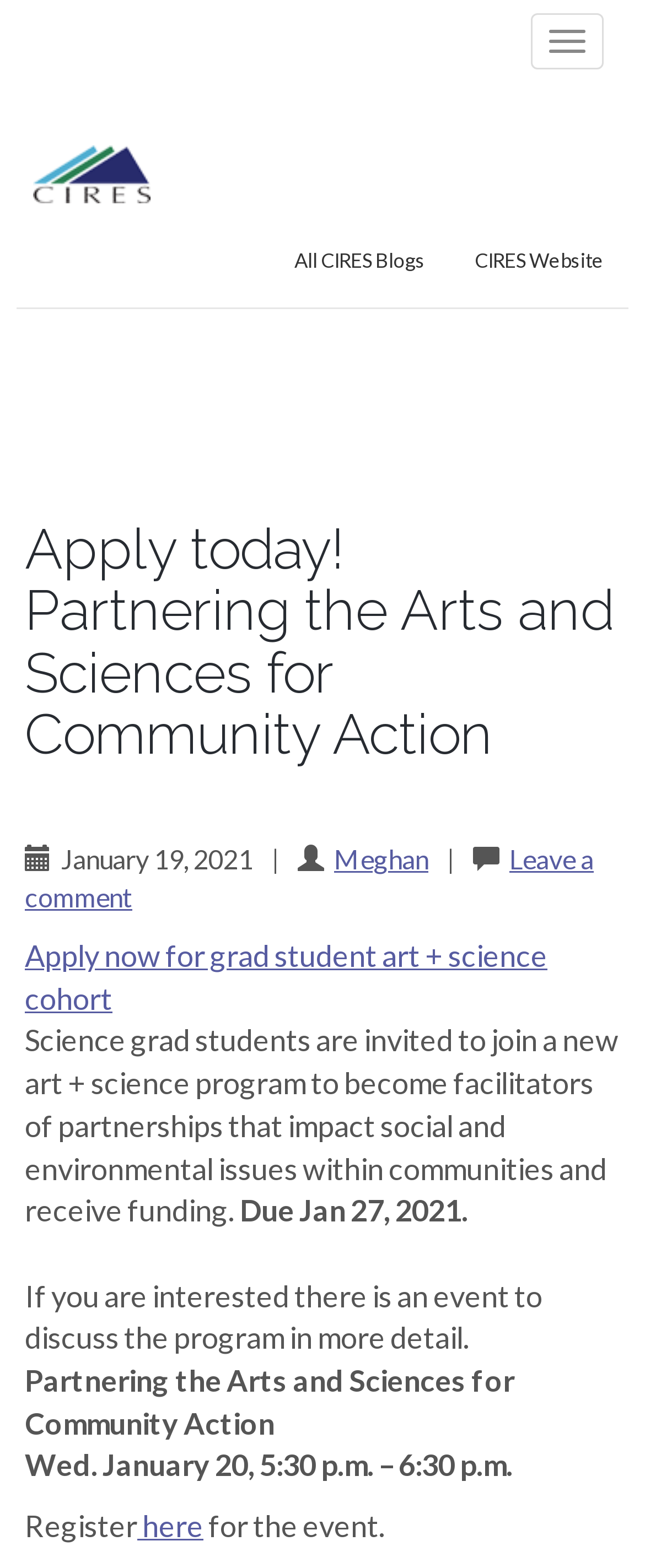Please provide the bounding box coordinates for the element that needs to be clicked to perform the following instruction: "Apply now for grad student art + science cohort". The coordinates should be given as four float numbers between 0 and 1, i.e., [left, top, right, bottom].

[0.038, 0.598, 0.849, 0.648]